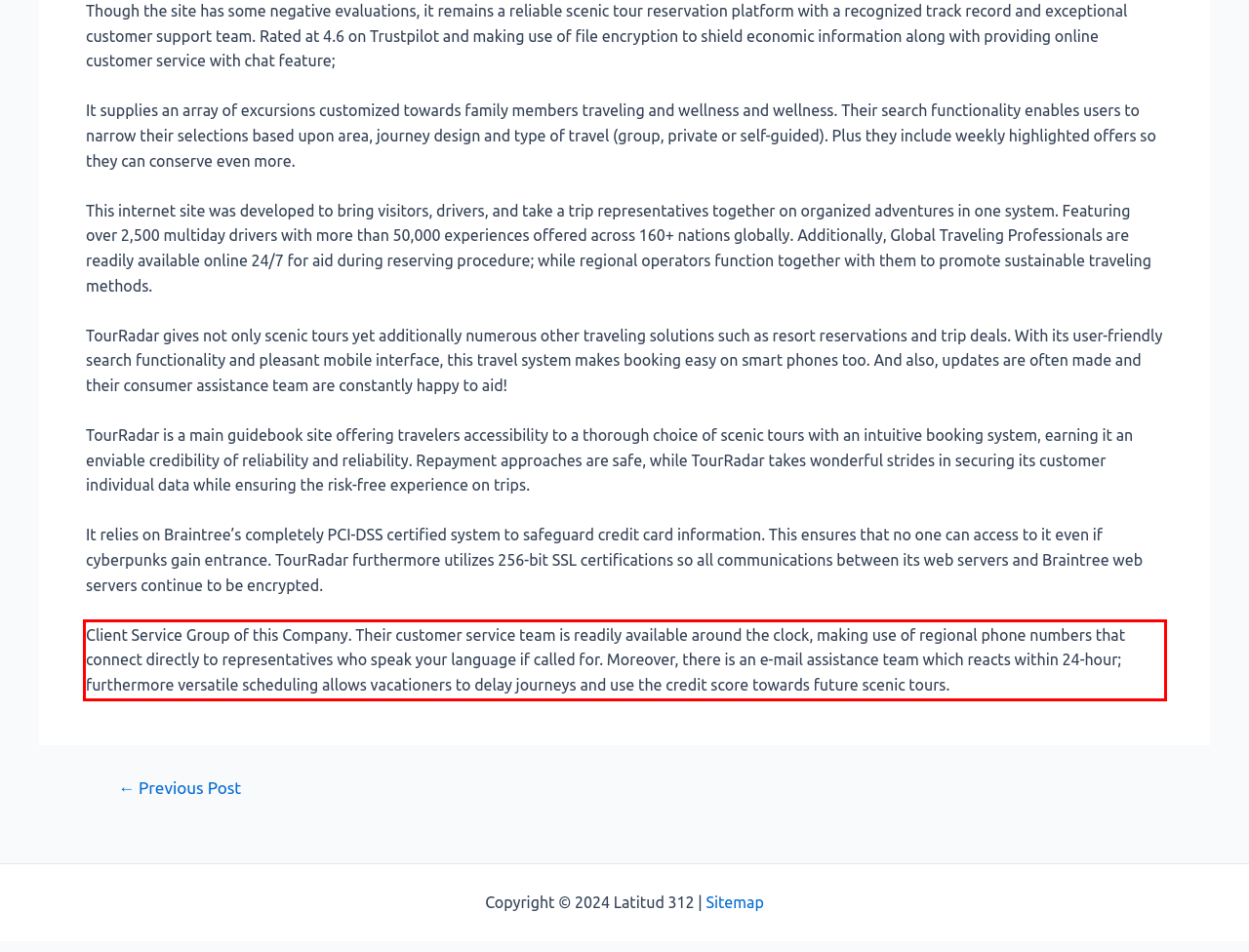The screenshot you have been given contains a UI element surrounded by a red rectangle. Use OCR to read and extract the text inside this red rectangle.

Client Service Group of this Company. Their customer service team is readily available around the clock, making use of regional phone numbers that connect directly to representatives who speak your language if called for. Moreover, there is an e-mail assistance team which reacts within 24-hour; furthermore versatile scheduling allows vacationers to delay journeys and use the credit score towards future scenic tours.